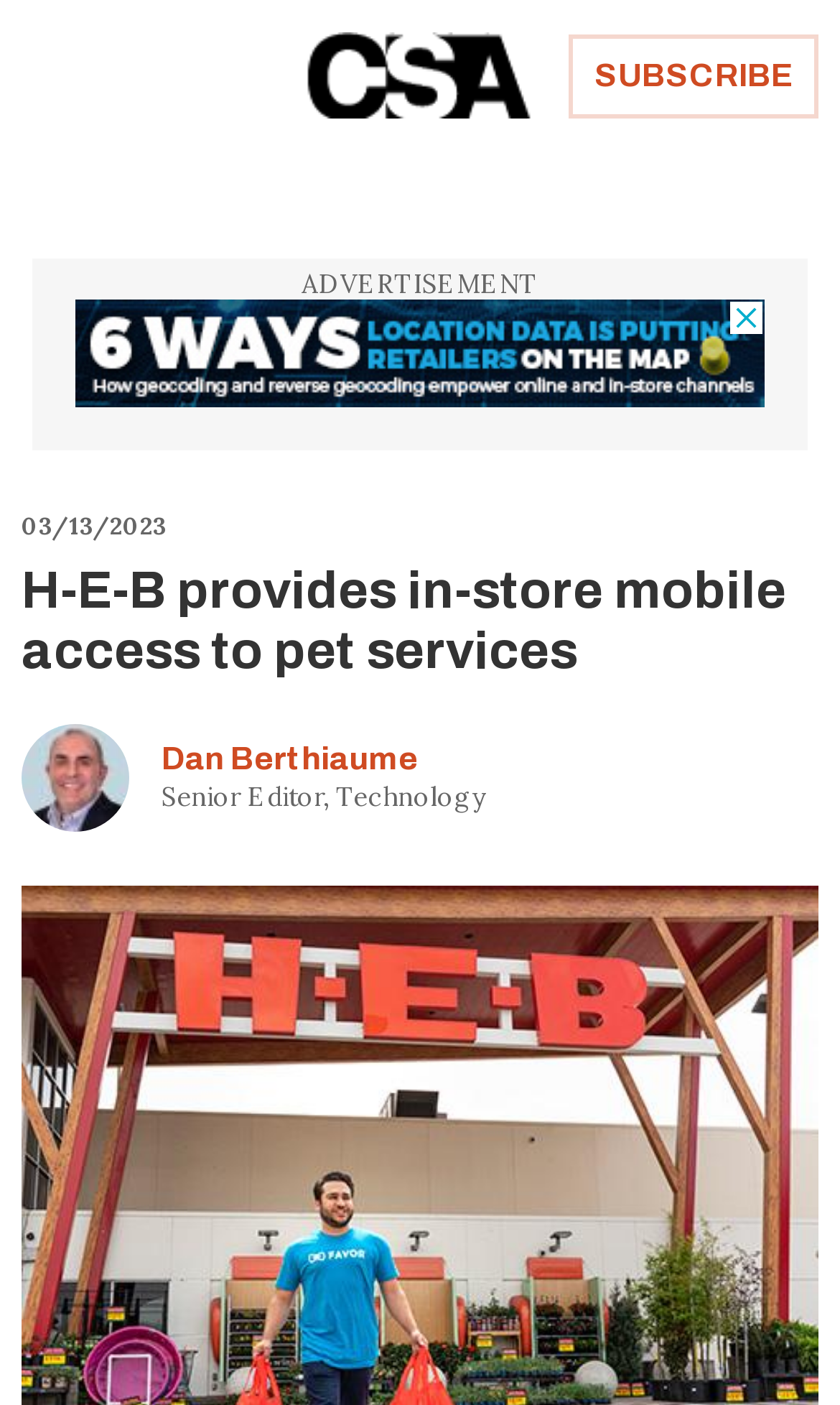Who is the author of the article?
Please give a detailed and elaborate answer to the question based on the image.

I found the author's name by looking at the link element that contains the author's name, which is 'Dan Berthiaume', located below the article title and above the author's profile picture.